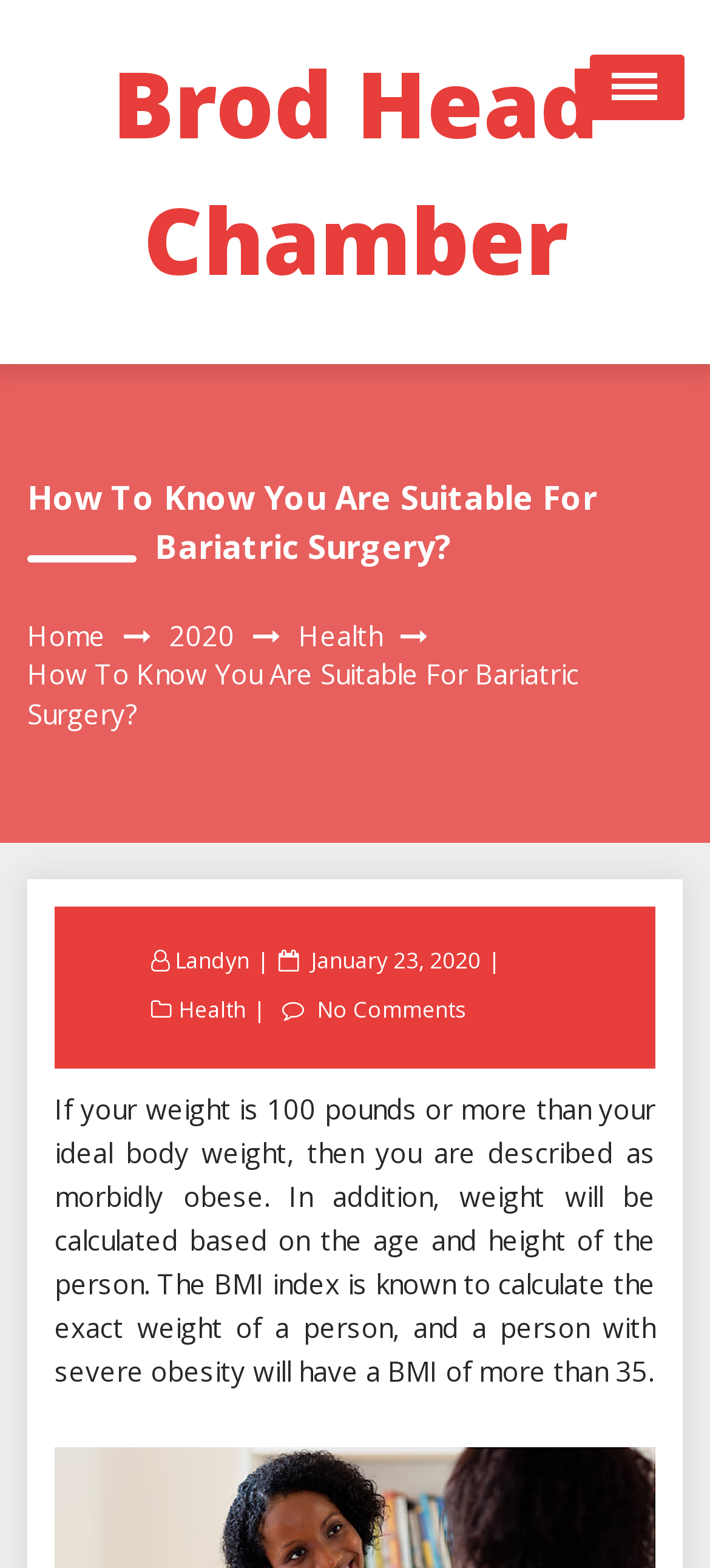Provide a one-word or one-phrase answer to the question:
What is the purpose of the BMI index?

To calculate the exact weight of a person